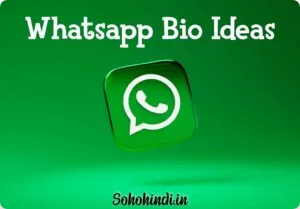Look at the image and answer the question in detail:
What is the logo at the center of the image?

The iconic green WhatsApp logo is placed at the center of the image, making it instantly recognizable and conveying the connection to the popular messaging platform.